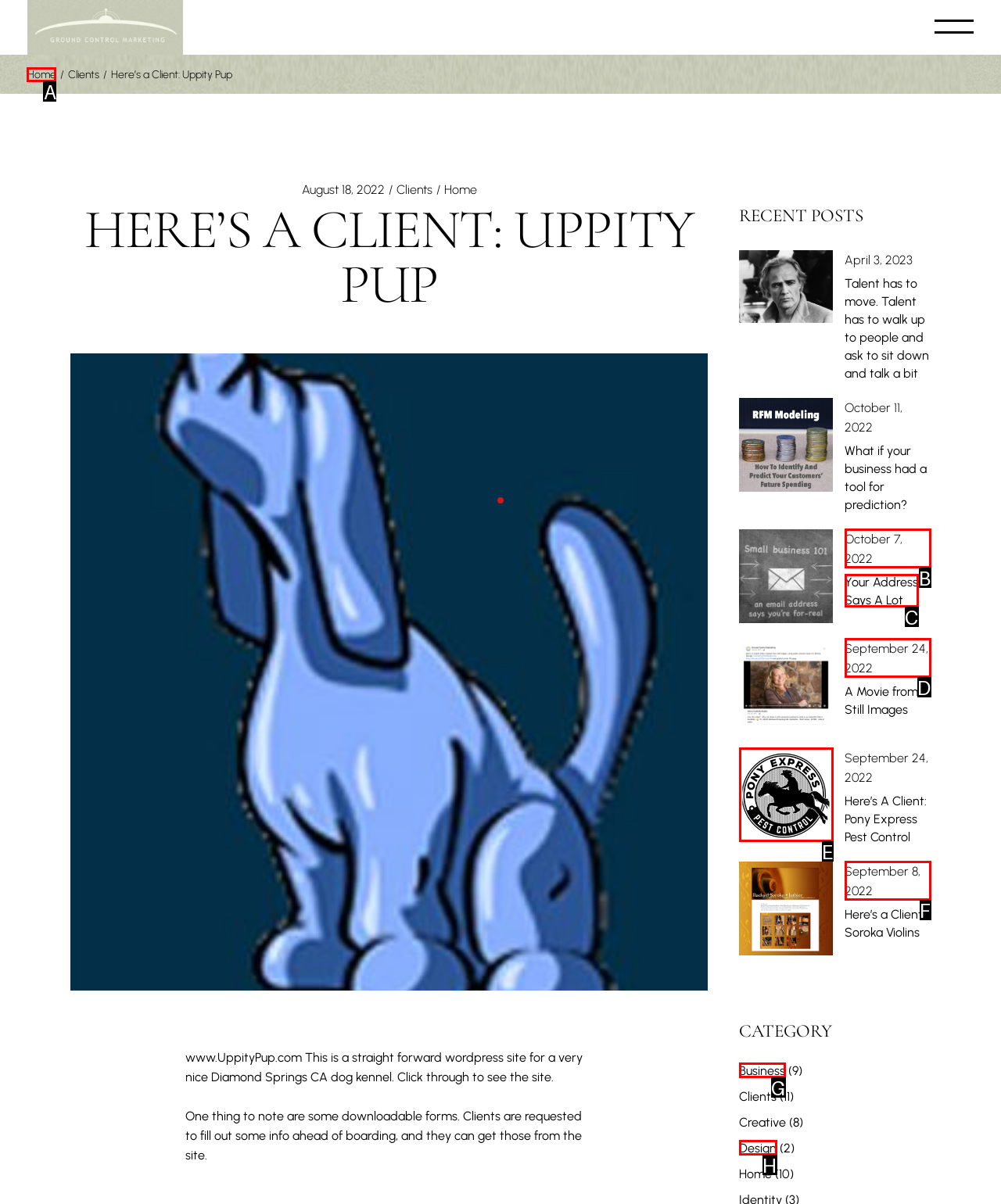Choose the HTML element you need to click to achieve the following task: Visit the Home page
Respond with the letter of the selected option from the given choices directly.

A